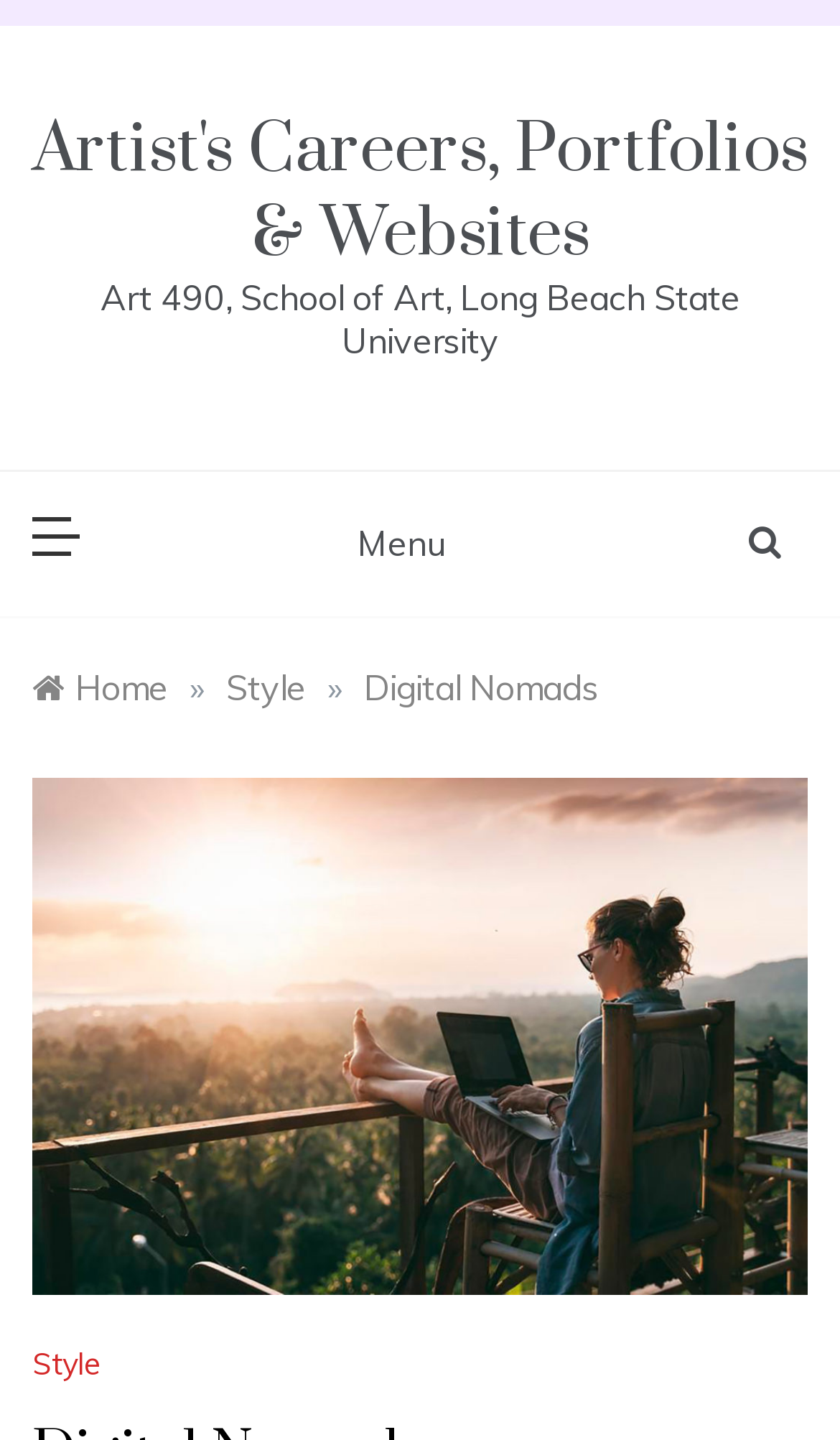How many buttons are there at the top of the webpage?
Refer to the screenshot and respond with a concise word or phrase.

2